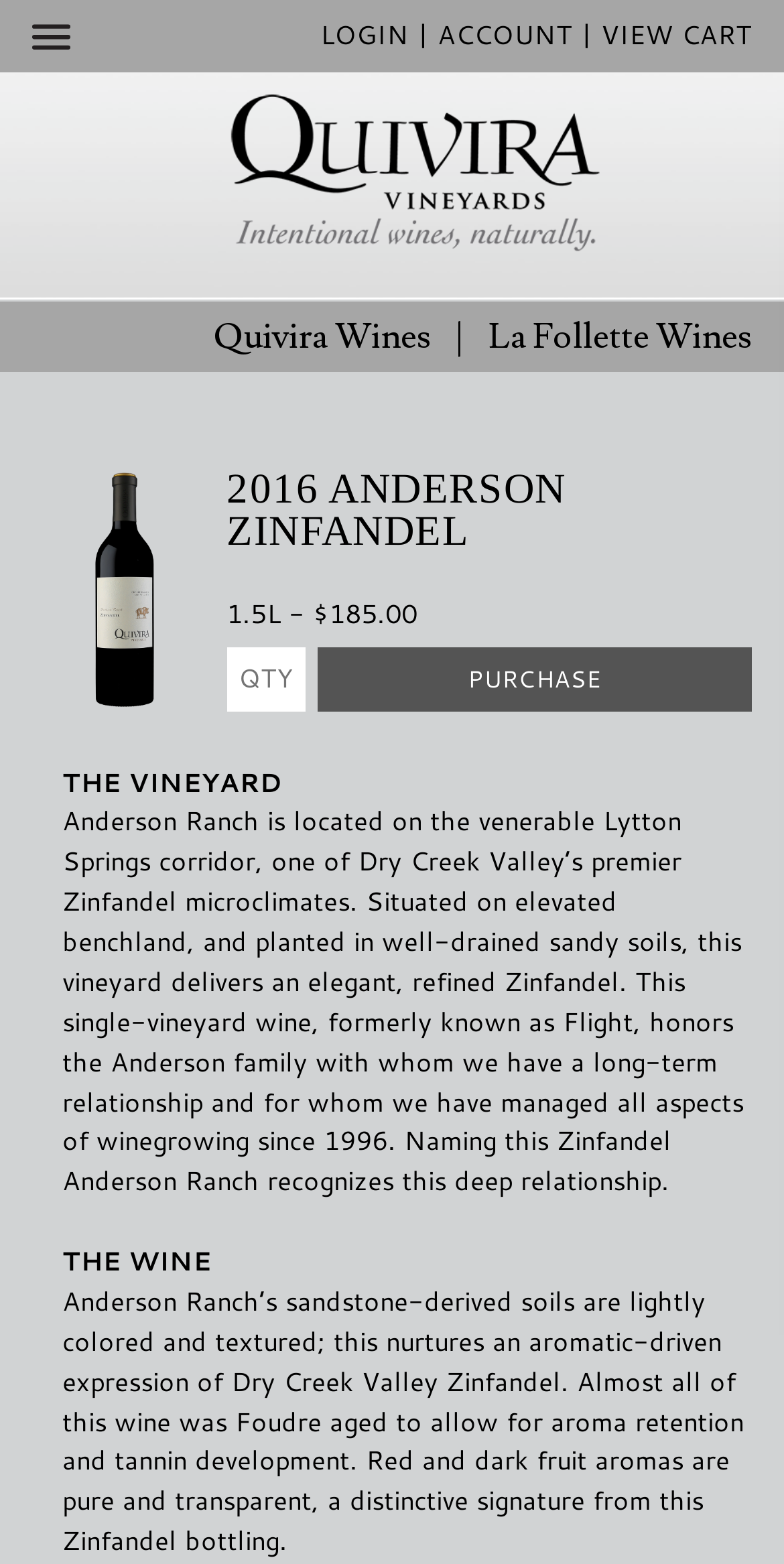Use a single word or phrase to answer this question: 
How is the wine aged?

Foudre aged